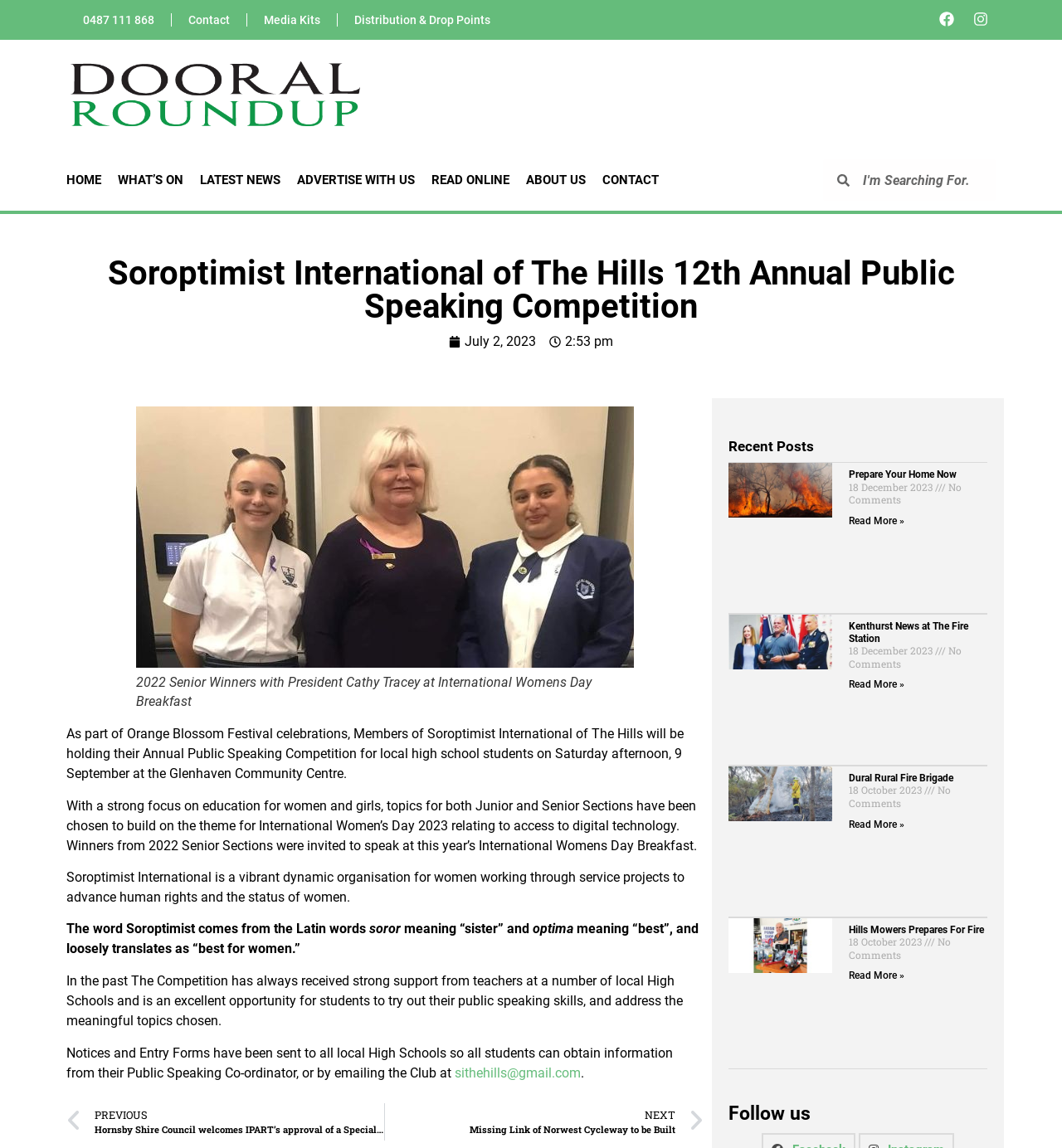Identify the bounding box coordinates of the element that should be clicked to fulfill this task: "Click the 'Contact' link". The coordinates should be provided as four float numbers between 0 and 1, i.e., [left, top, right, bottom].

[0.162, 0.001, 0.232, 0.034]